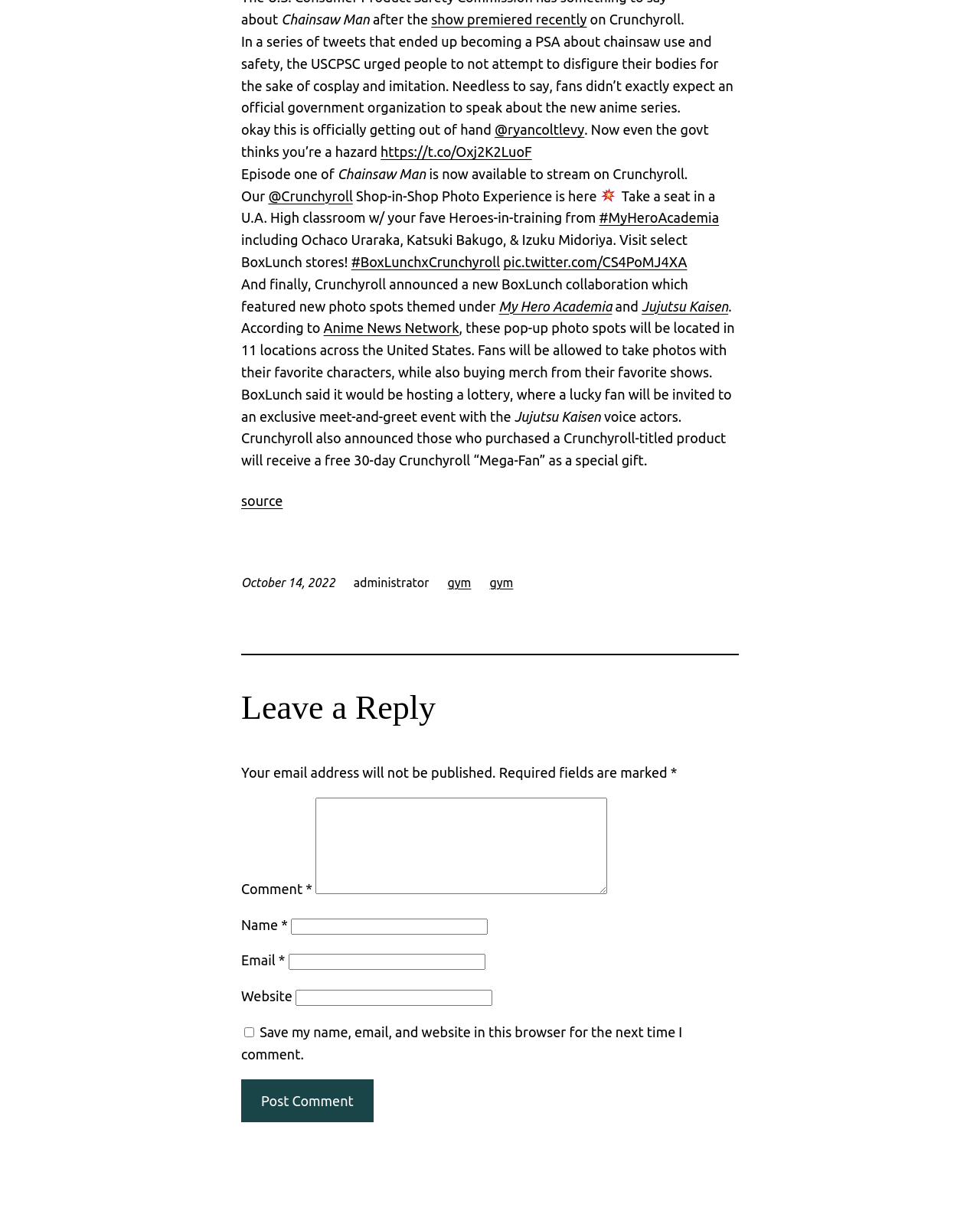Please respond to the question with a concise word or phrase:
What is the name of the anime series mentioned in the first sentence?

Chainsaw Man